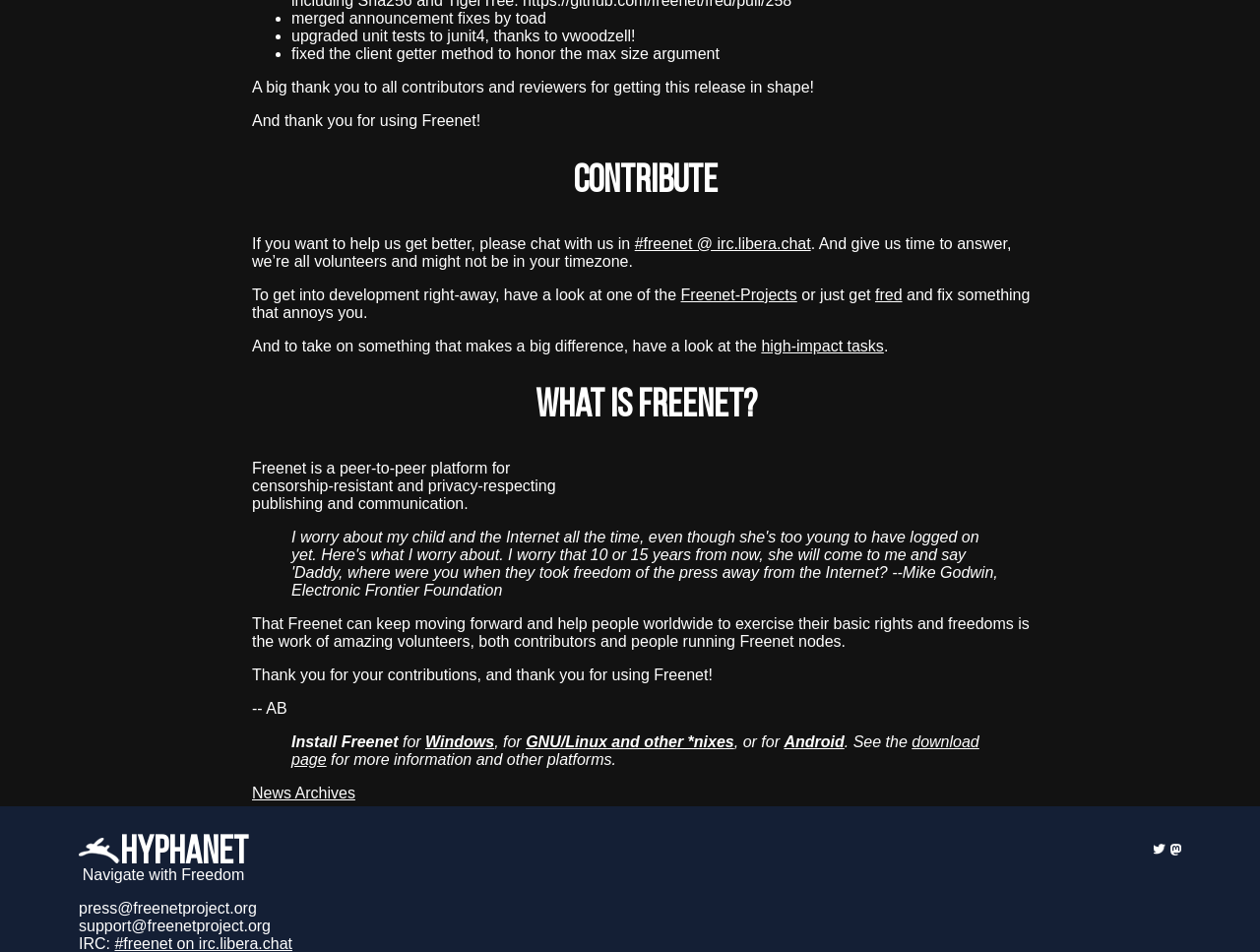Could you specify the bounding box coordinates for the clickable section to complete the following instruction: "Get 'fred'"?

[0.694, 0.3, 0.716, 0.318]